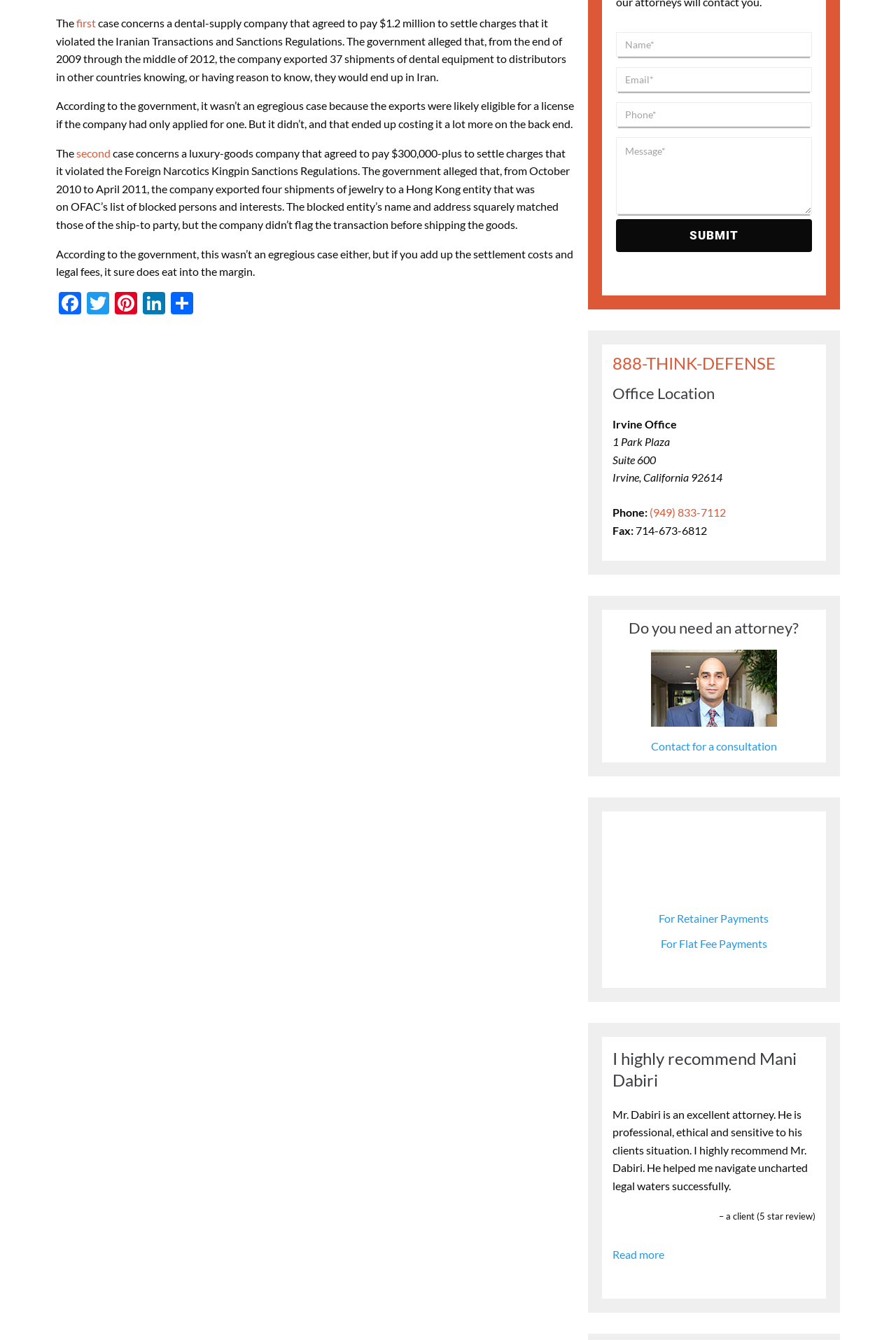Using the description: "For Flat Fee Payments", determine the UI element's bounding box coordinates. Ensure the coordinates are in the format of four float numbers between 0 and 1, i.e., [left, top, right, bottom].

[0.737, 0.699, 0.856, 0.709]